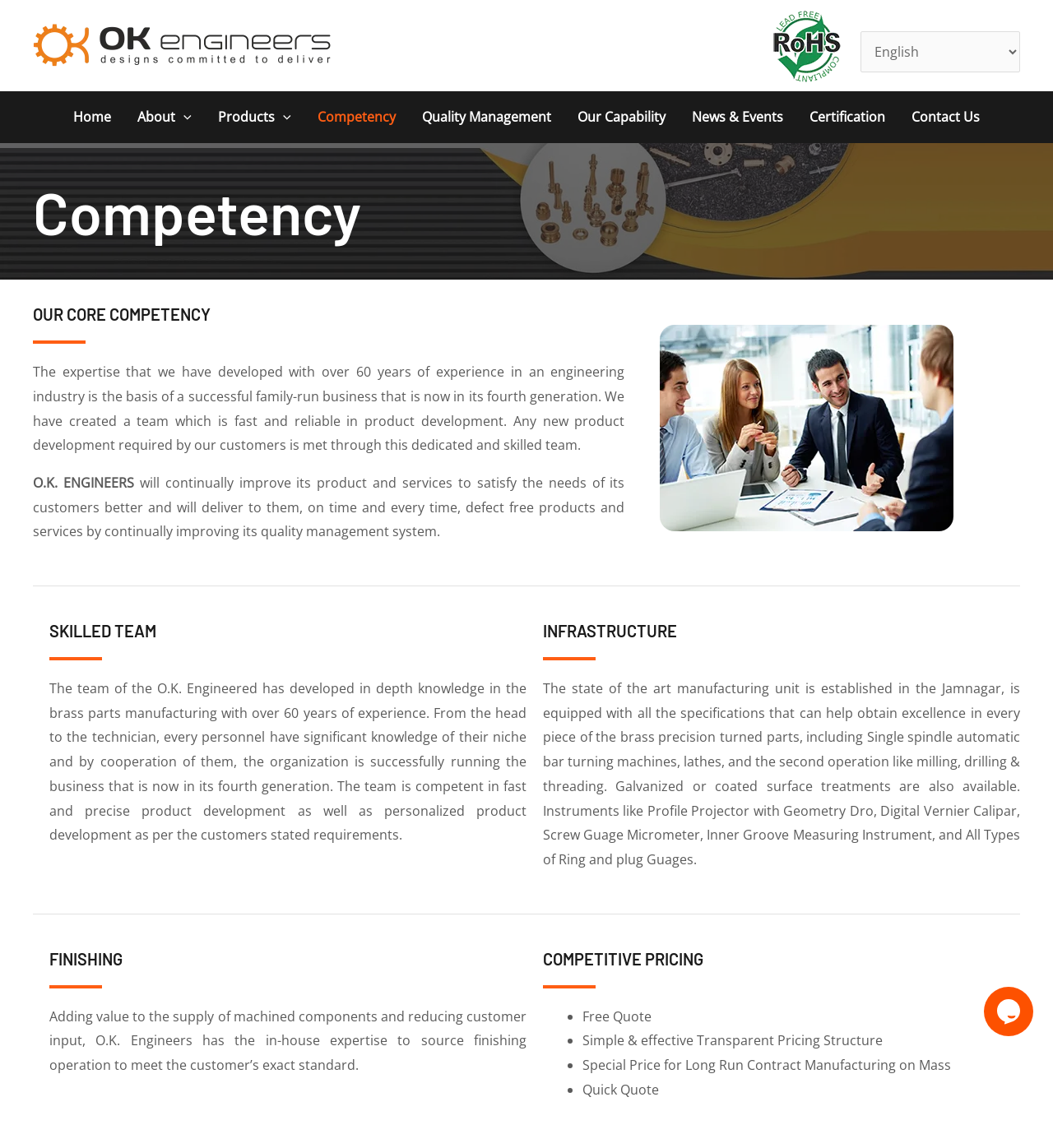Identify the bounding box coordinates of the part that should be clicked to carry out this instruction: "Go to Home page".

[0.057, 0.091, 0.118, 0.112]